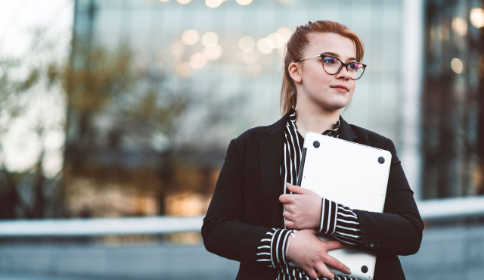Using a single word or phrase, answer the following question: 
Is the woman wearing glasses?

Yes